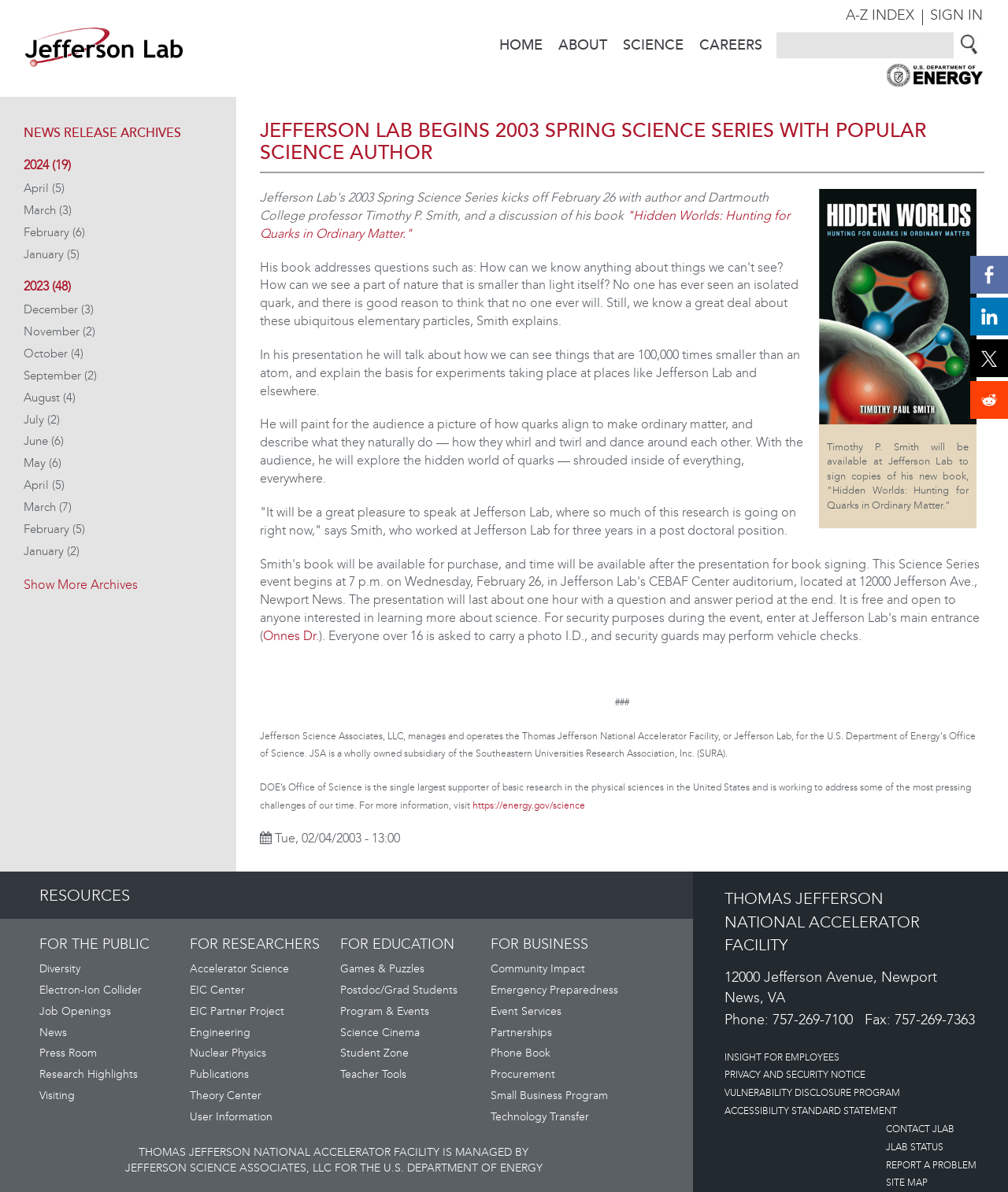Show the bounding box coordinates of the element that should be clicked to complete the task: "Click the 'HOME' link".

[0.495, 0.03, 0.538, 0.045]